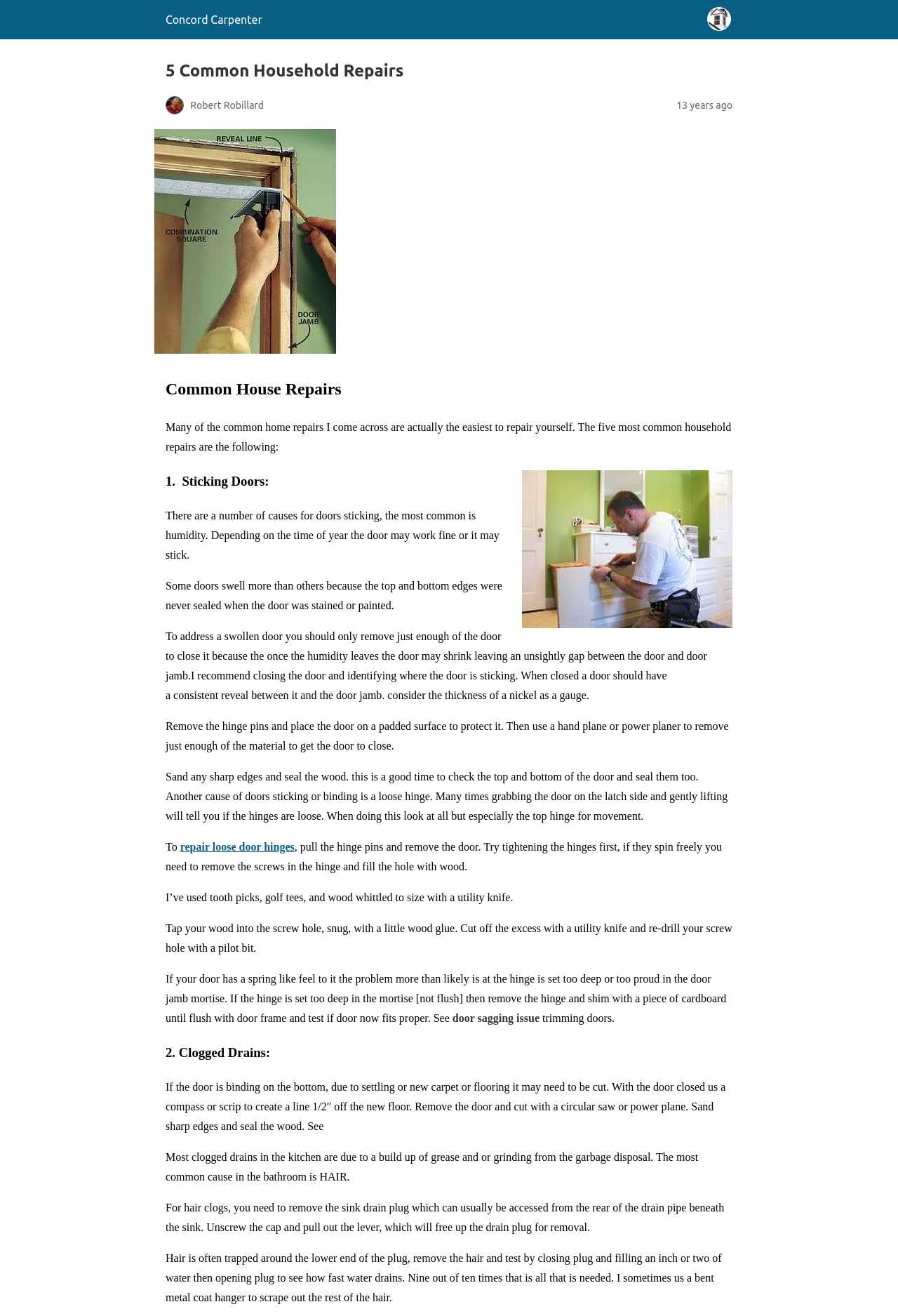Bounding box coordinates are specified in the format (top-left x, top-left y, bottom-right x, bottom-right y). All values are floating point numbers bounded between 0 and 1. Please provide the bounding box coordinate of the region this sentence describes: repair loose door hinges

[0.201, 0.639, 0.328, 0.648]